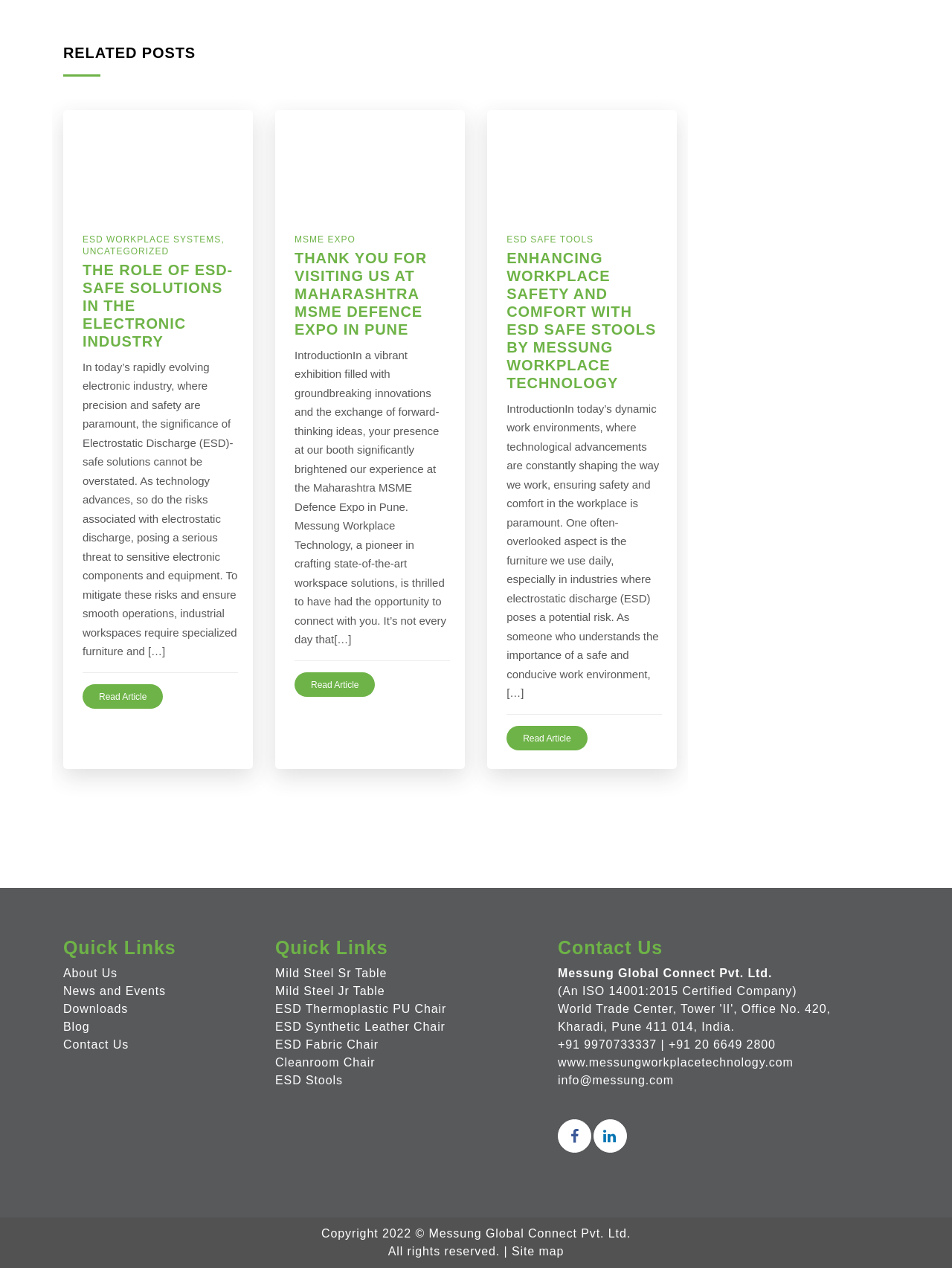Extract the bounding box coordinates for the described element: "Downloads". The coordinates should be represented as four float numbers between 0 and 1: [left, top, right, bottom].

[0.066, 0.791, 0.135, 0.801]